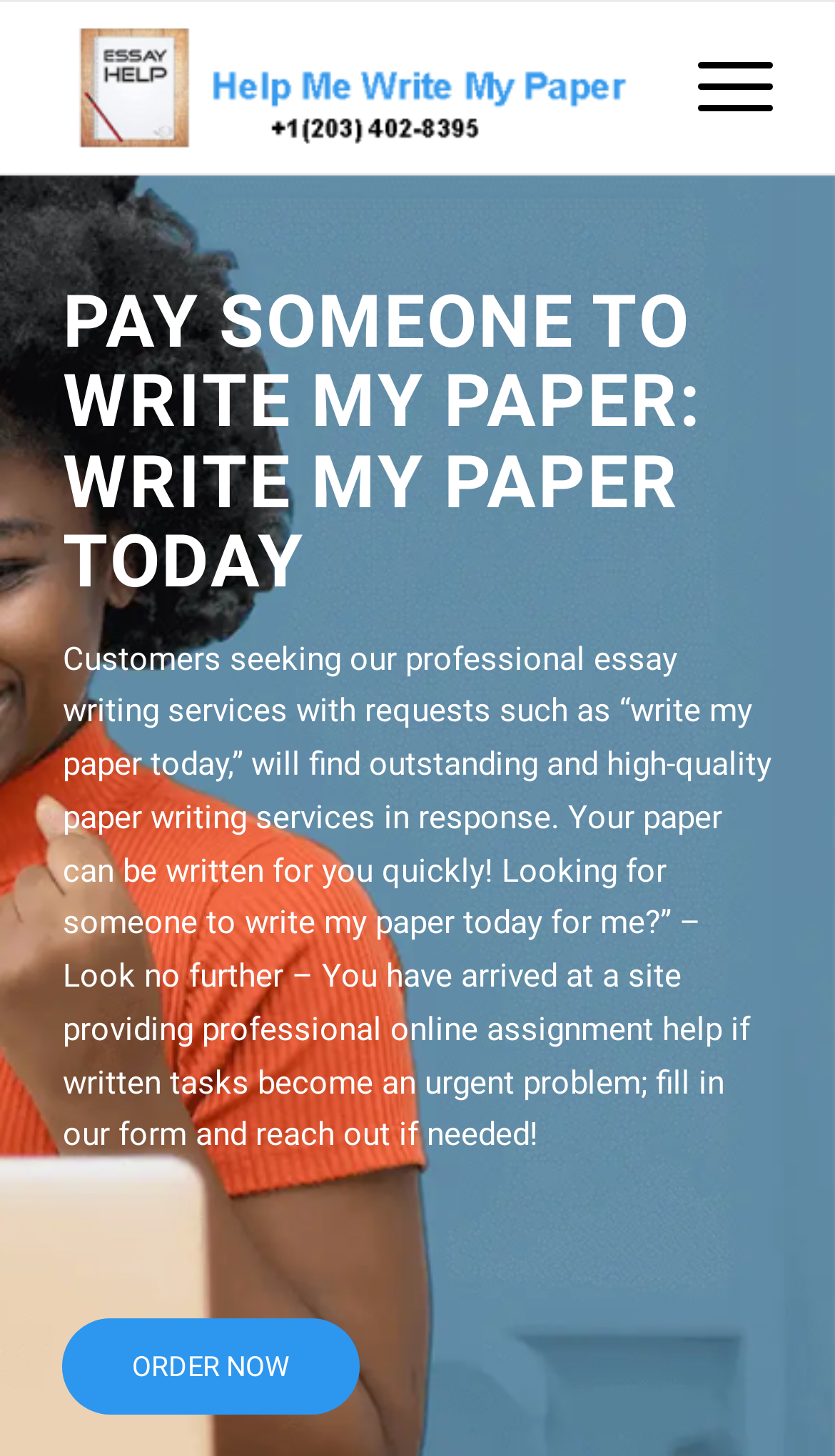Identify and extract the heading text of the webpage.

PAY SOMEONE TO WRITE MY PAPER: WRITE MY PAPER TODAY